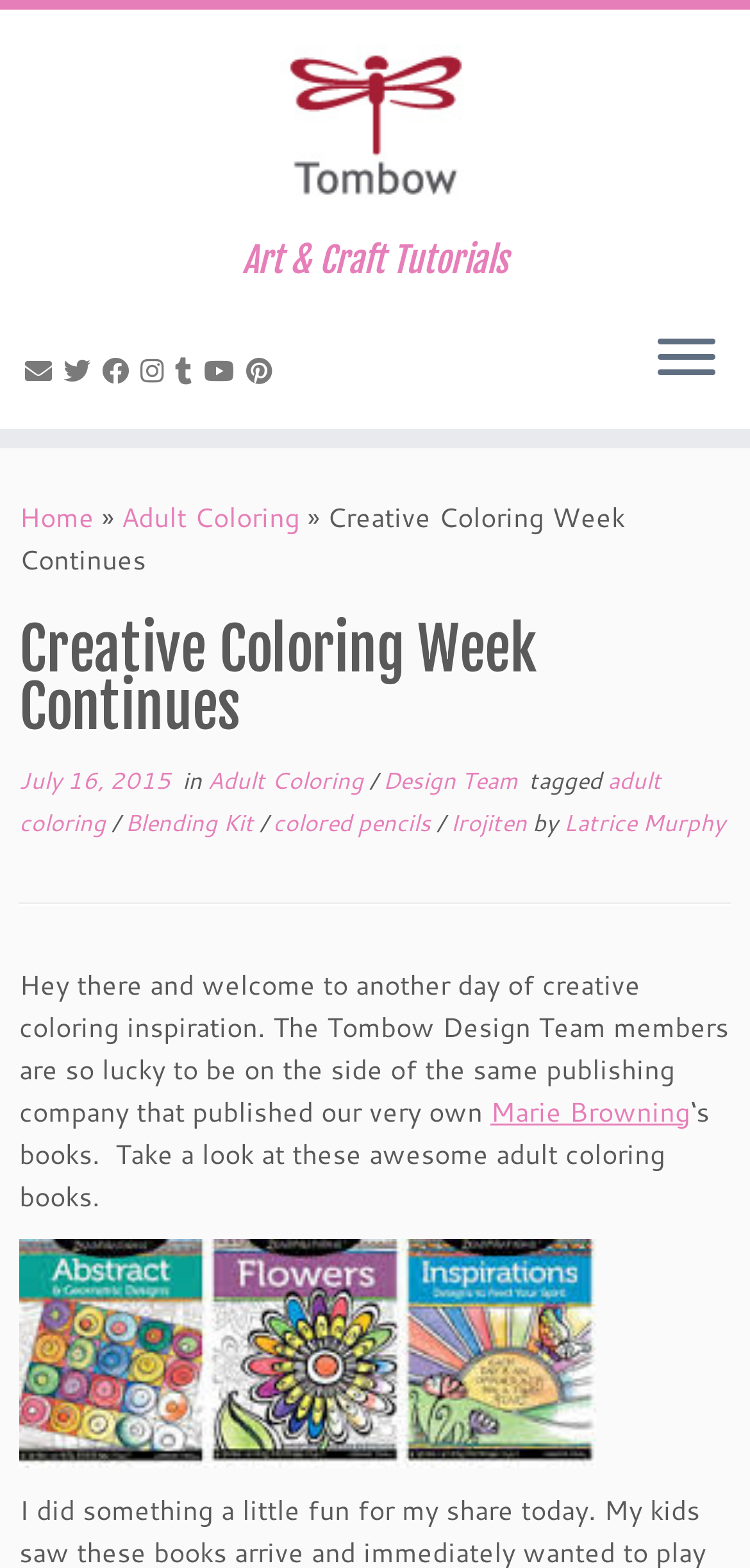Locate the bounding box of the UI element described by: "Marie Browning" in the given webpage screenshot.

[0.654, 0.697, 0.921, 0.721]